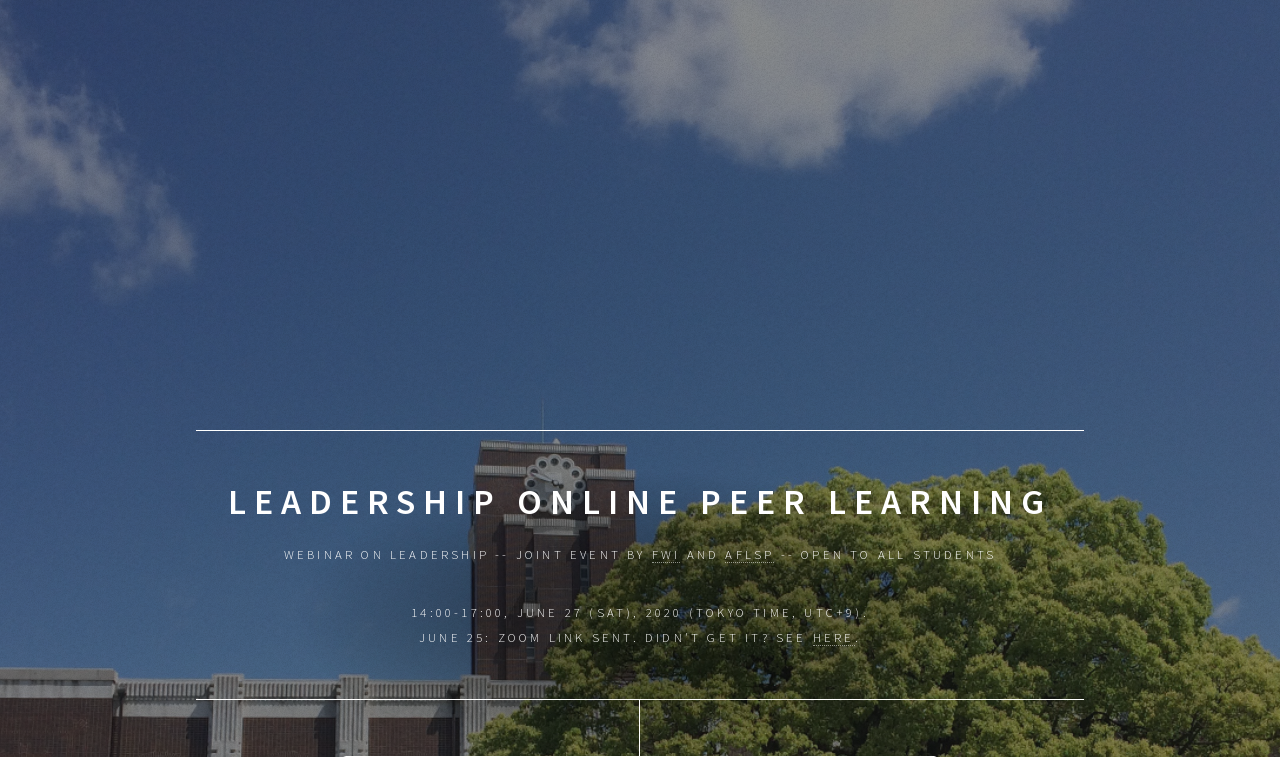Please extract the webpage's main title and generate its text content.

LEADERSHIP ONLINE PEER LEARNING